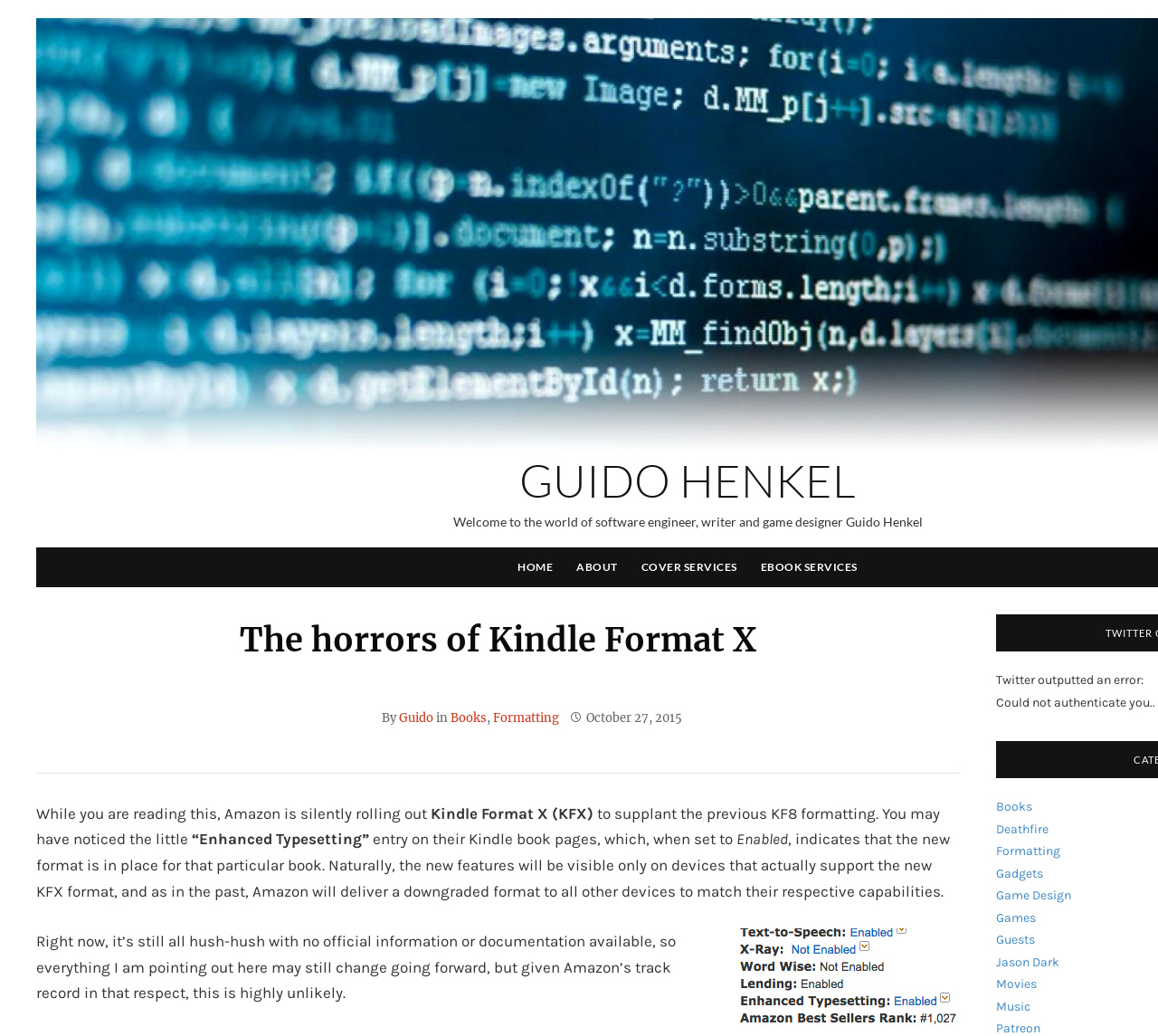Bounding box coordinates are specified in the format (top-left x, top-left y, bottom-right x, bottom-right y). All values are floating point numbers bounded between 0 and 1. Please provide the bounding box coordinate of the region this sentence describes: Home

[0.446, 0.528, 0.479, 0.567]